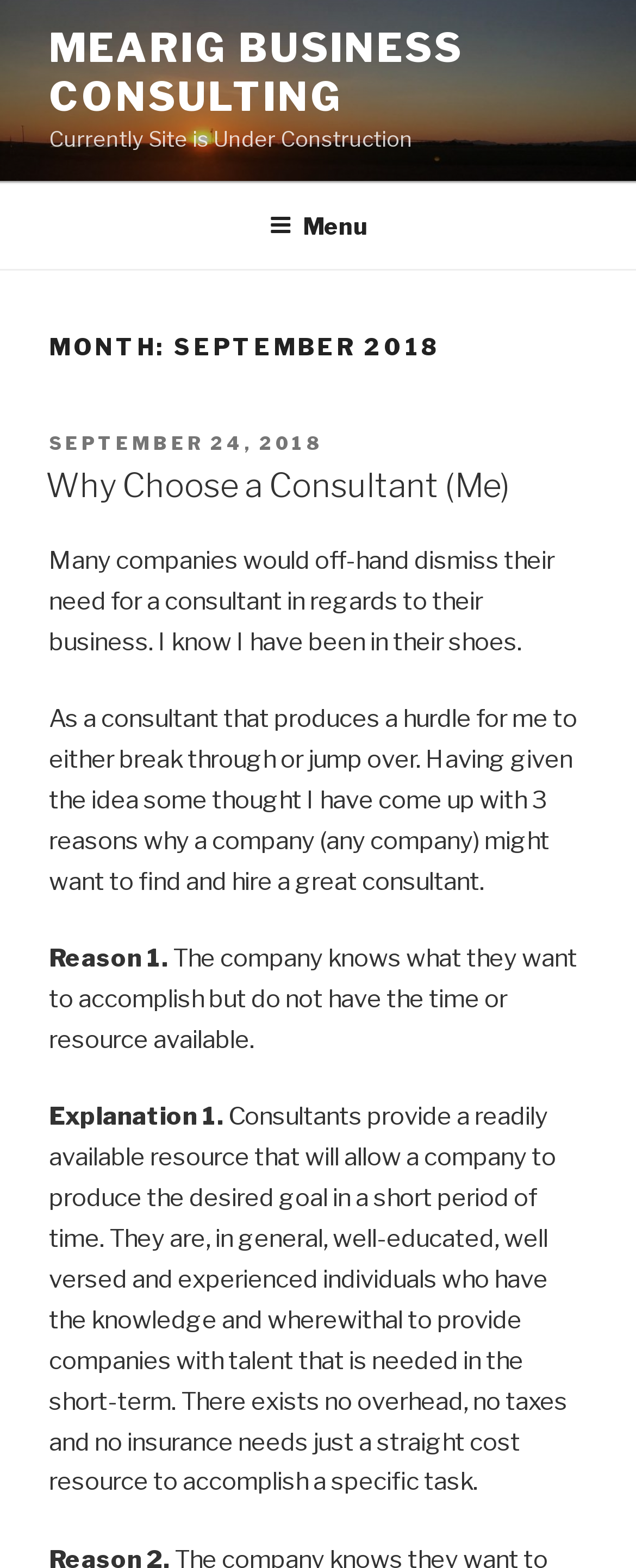Examine the screenshot and answer the question in as much detail as possible: What is the current state of the website?

The website is currently under construction, as indicated by the static text 'Currently Site is Under Construction' on the webpage.